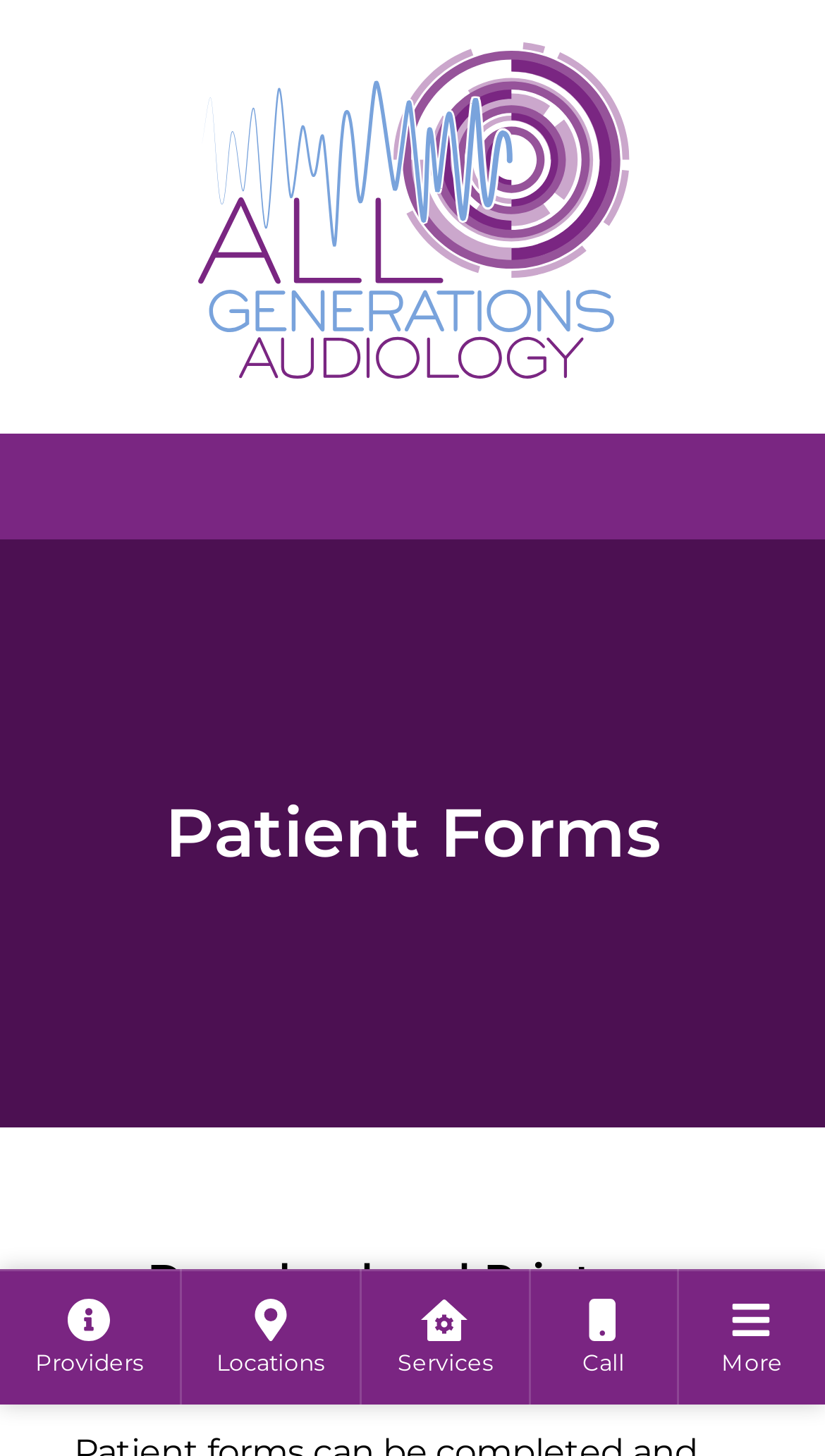Craft a detailed narrative of the webpage's structure and content.

The webpage is about patient forms for All Generations Audiology, PLLC. At the top left, there is a link to the home page of All Generations Audiology, PLLC. Below it, there is a horizontal menubar with four menu items: Providers, Locations, Services, and Call. Each menu item has an accompanying image. 

Below the menubar, there is a header section with a heading that reads "Patient Forms". Underneath this heading, there is a subheading that says "Download and Print our Patient Forms". The subheading is positioned near the top center of the page.